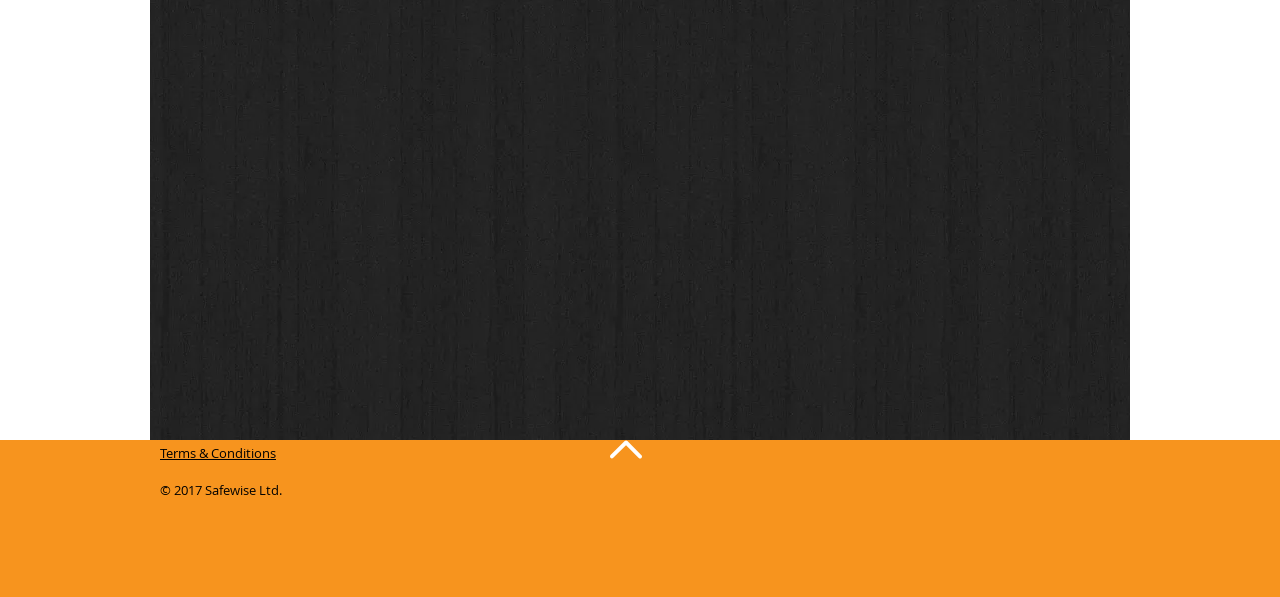How many links are there at the top?
Based on the screenshot, provide a one-word or short-phrase response.

3